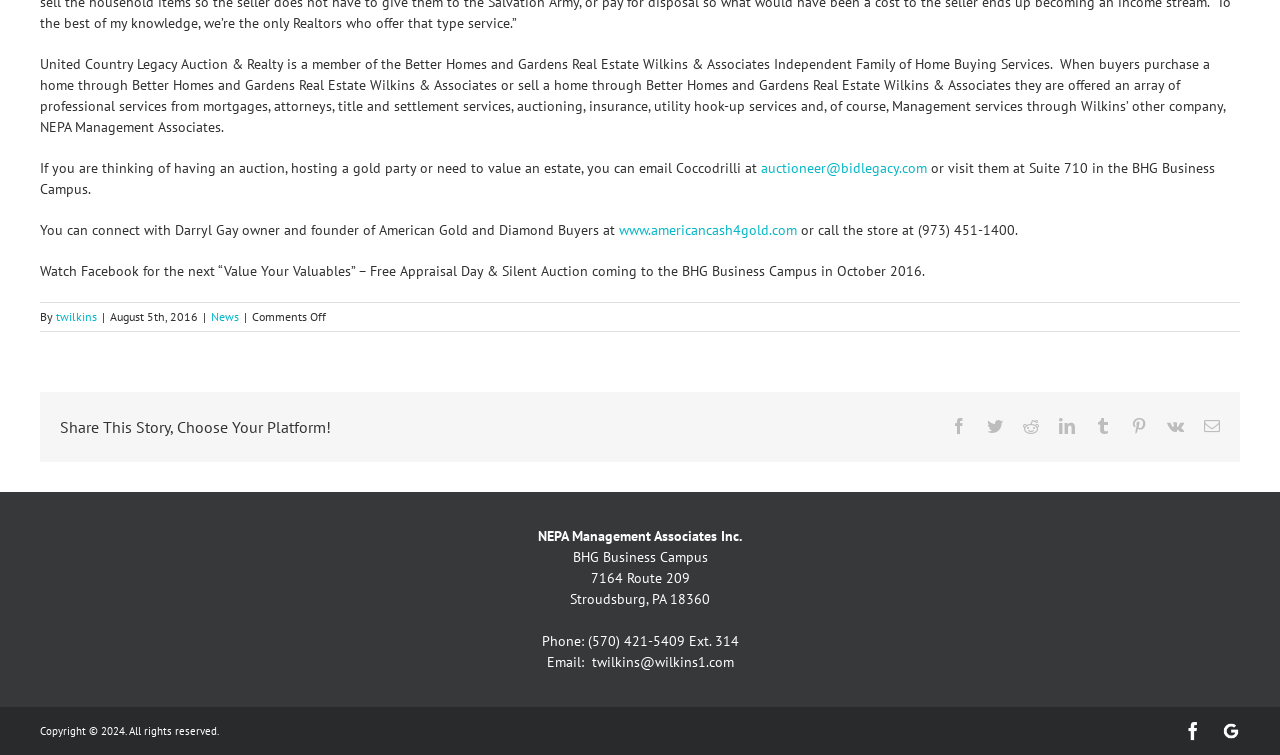Could you highlight the region that needs to be clicked to execute the instruction: "Share this story on Facebook"?

[0.743, 0.553, 0.755, 0.574]